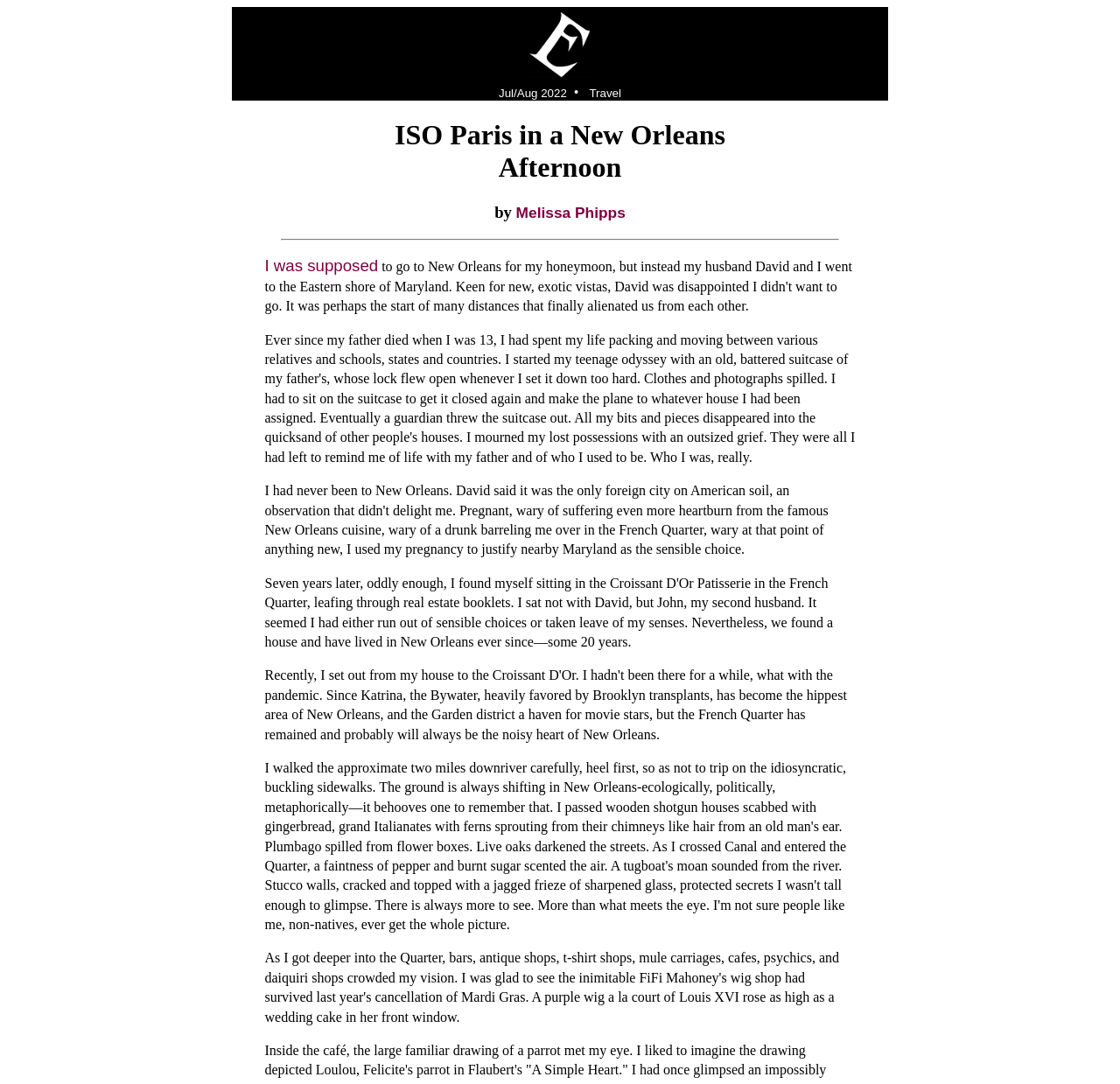What is the issue of the magazine?
Please answer using one word or phrase, based on the screenshot.

v26n3